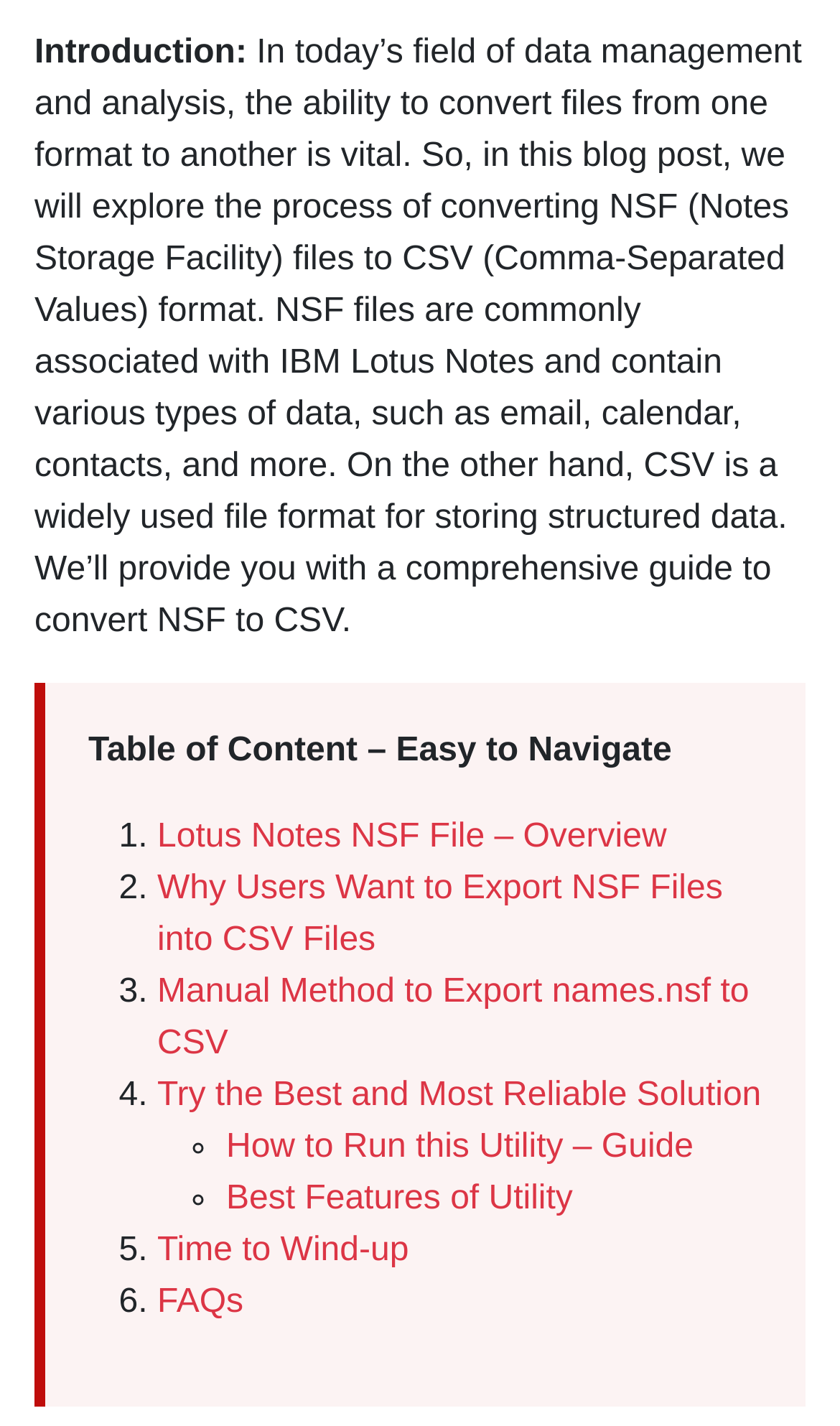Answer this question in one word or a short phrase: What type of data is stored in NSF files?

Various types